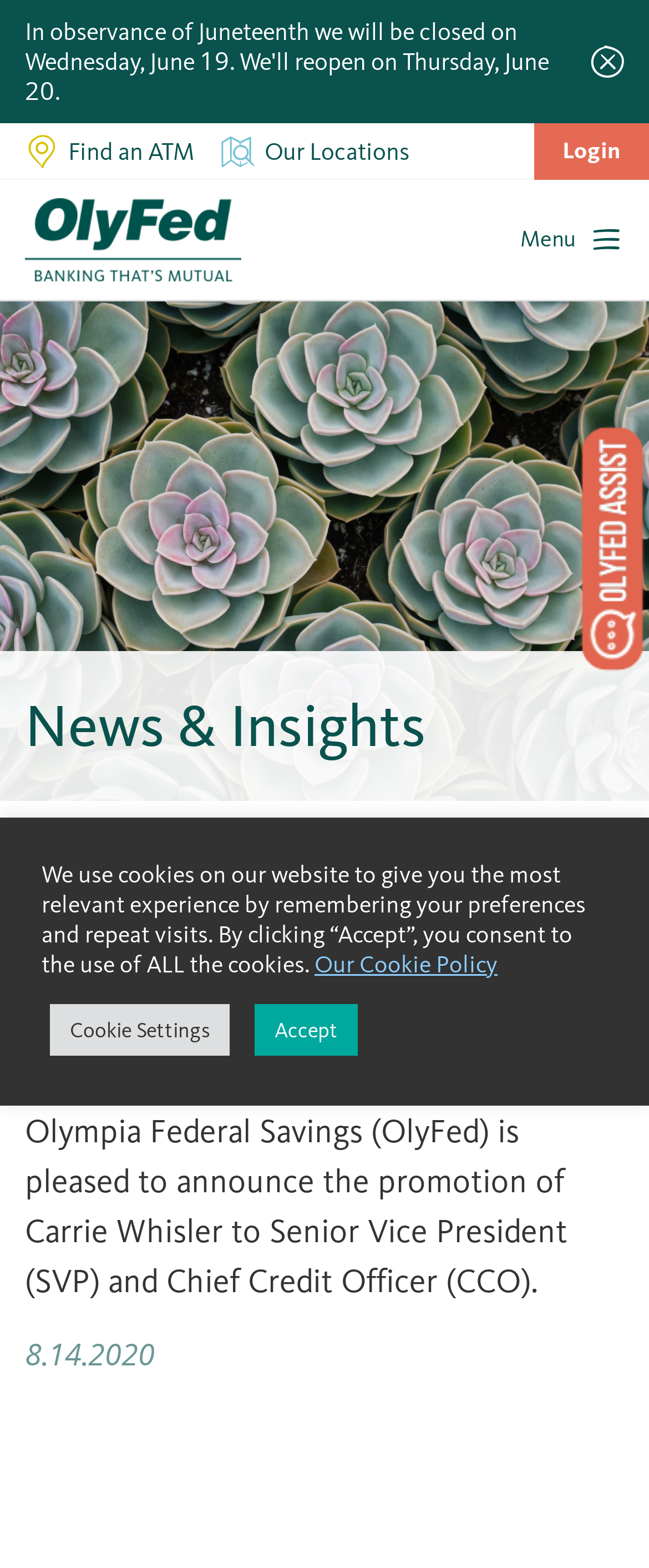Kindly determine the bounding box coordinates for the clickable area to achieve the given instruction: "Find an ATM".

[0.018, 0.079, 0.321, 0.114]